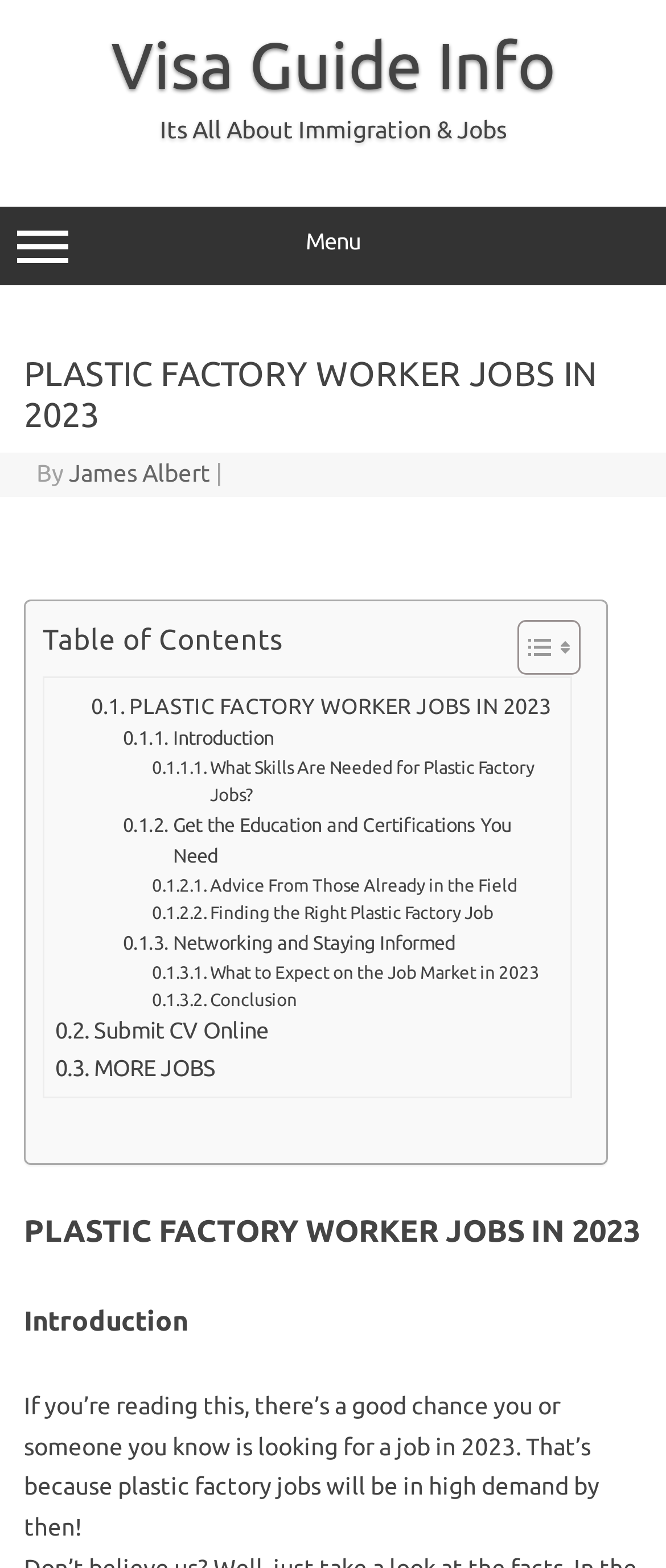Please specify the bounding box coordinates in the format (top-left x, top-left y, bottom-right x, bottom-right y), with all values as floating point numbers between 0 and 1. Identify the bounding box of the UI element described by: Toggle

[0.738, 0.394, 0.859, 0.431]